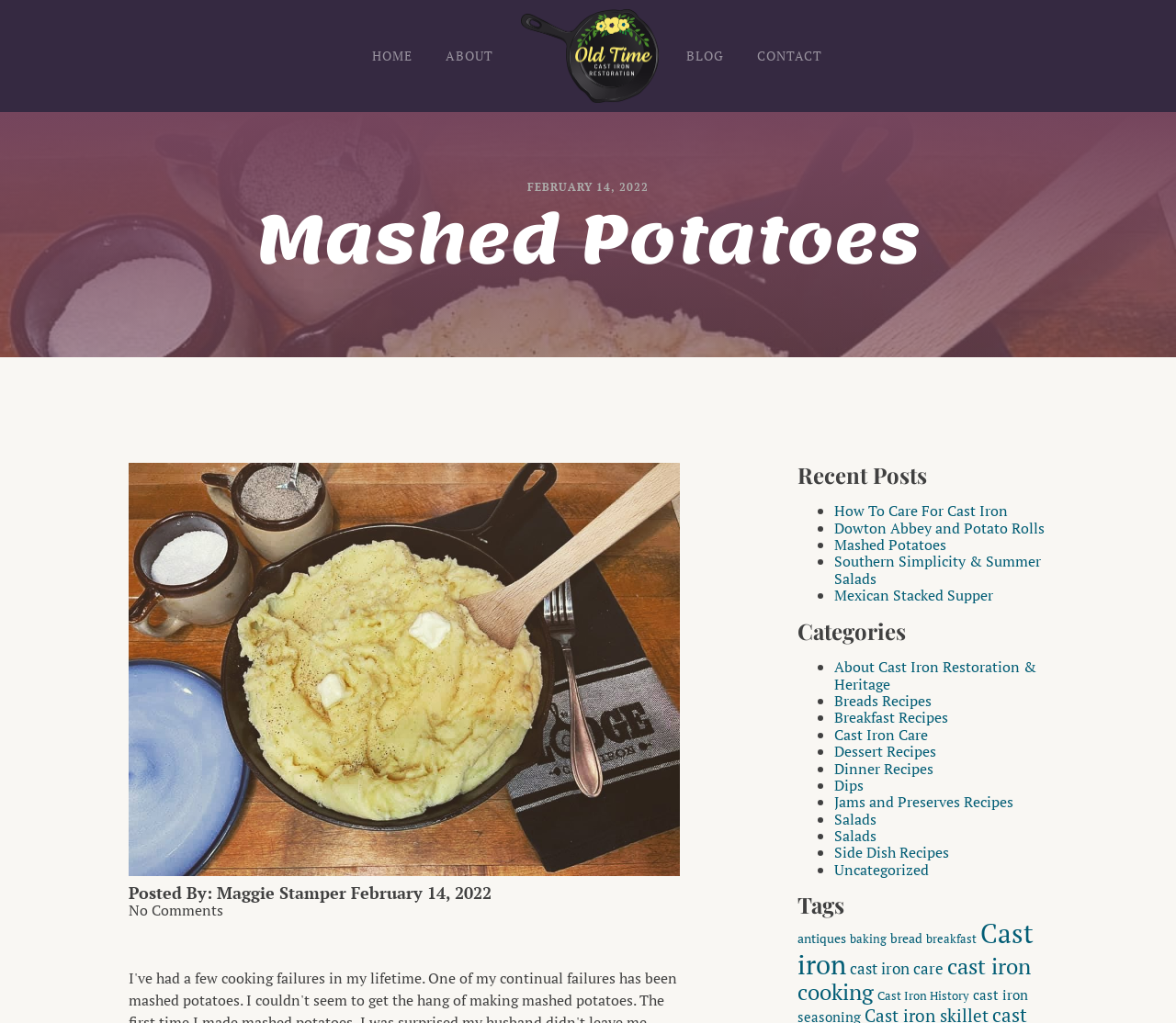Determine the bounding box coordinates of the clickable element necessary to fulfill the instruction: "read recent post about mashed potatoes". Provide the coordinates as four float numbers within the 0 to 1 range, i.e., [left, top, right, bottom].

[0.709, 0.522, 0.805, 0.542]